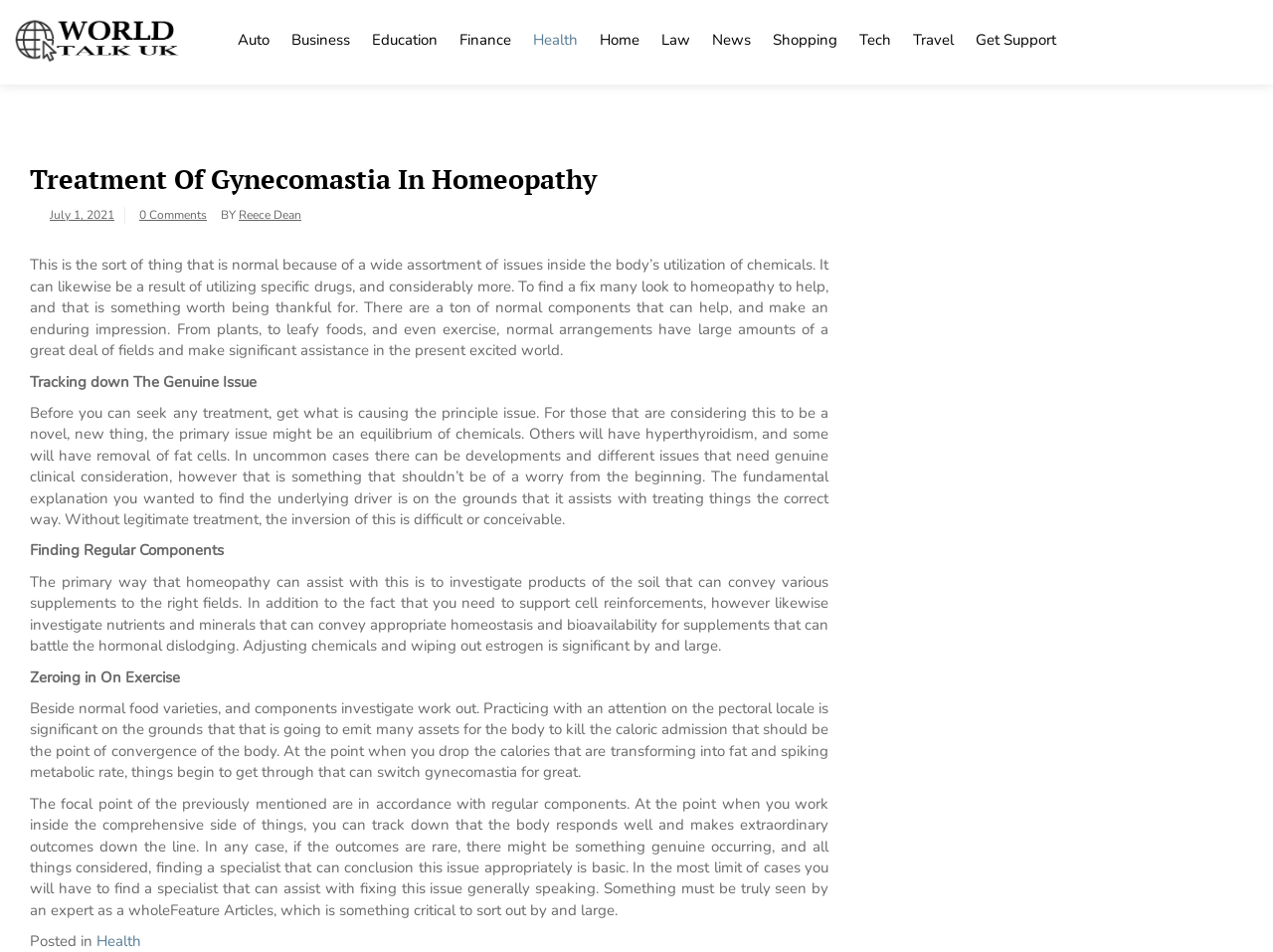Find the bounding box coordinates of the element to click in order to complete this instruction: "Visit the 'Health' category". The bounding box coordinates must be four float numbers between 0 and 1, denoted as [left, top, right, bottom].

[0.41, 0.01, 0.462, 0.068]